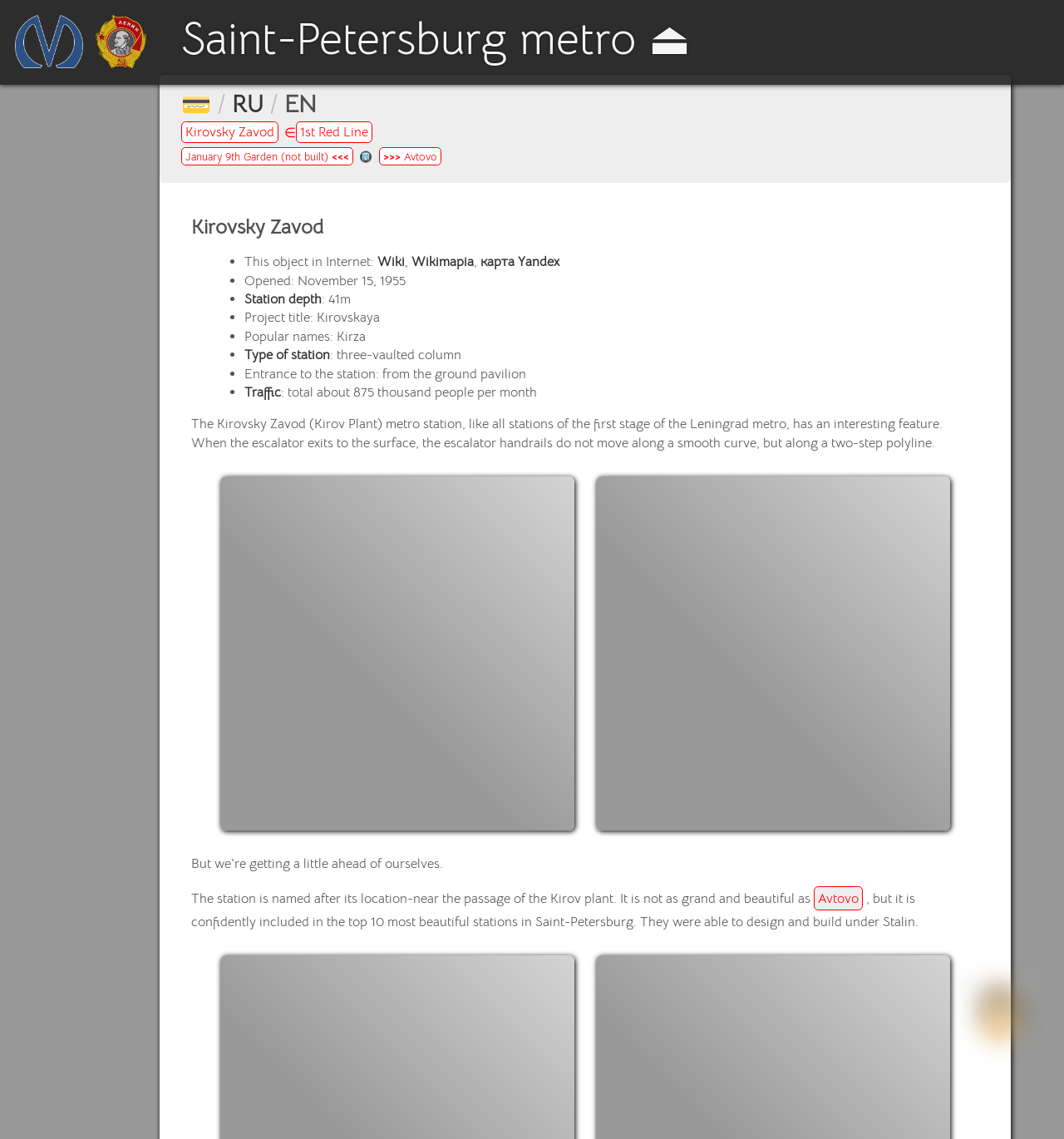Give a concise answer using only one word or phrase for this question:
What is the depth of the station?

41m